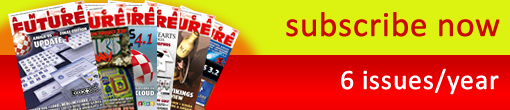Describe the important features and context of the image with as much detail as possible.

The image promotes a subscription service for "Amiga Future," featuring a variety of magazine covers that highlight the latest issues. Vibrant colors contrast with the magazine visuals, emphasizing the offer to "subscribe now" for six issues per year. The layout is designed to attract attention, indicating a focus on the Amiga community and its interests, capturing the essence of retro gaming culture. The image serves as a call to action, encouraging readers to engage with the magazine and stay updated on Amiga news and content.